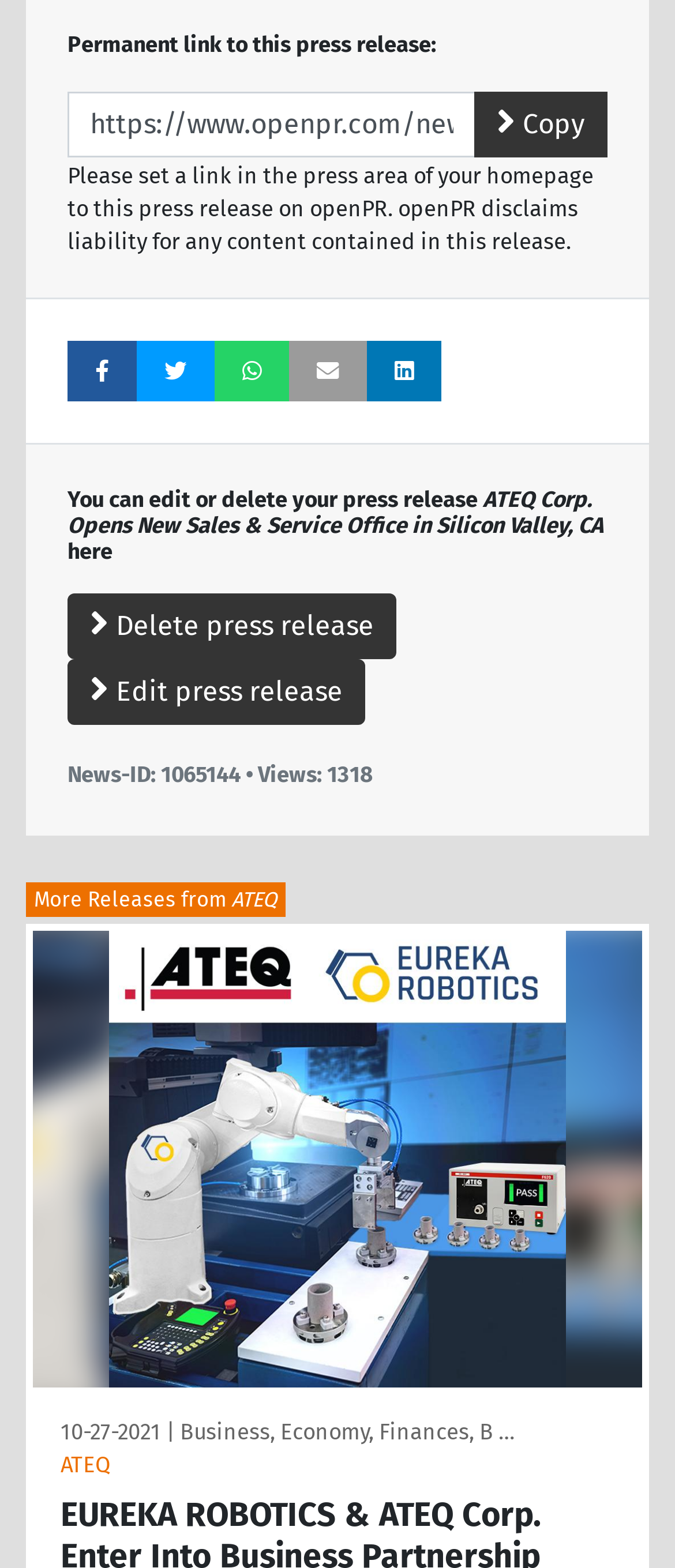Find the bounding box coordinates of the clickable area that will achieve the following instruction: "Copy permalink".

[0.764, 0.068, 0.867, 0.089]